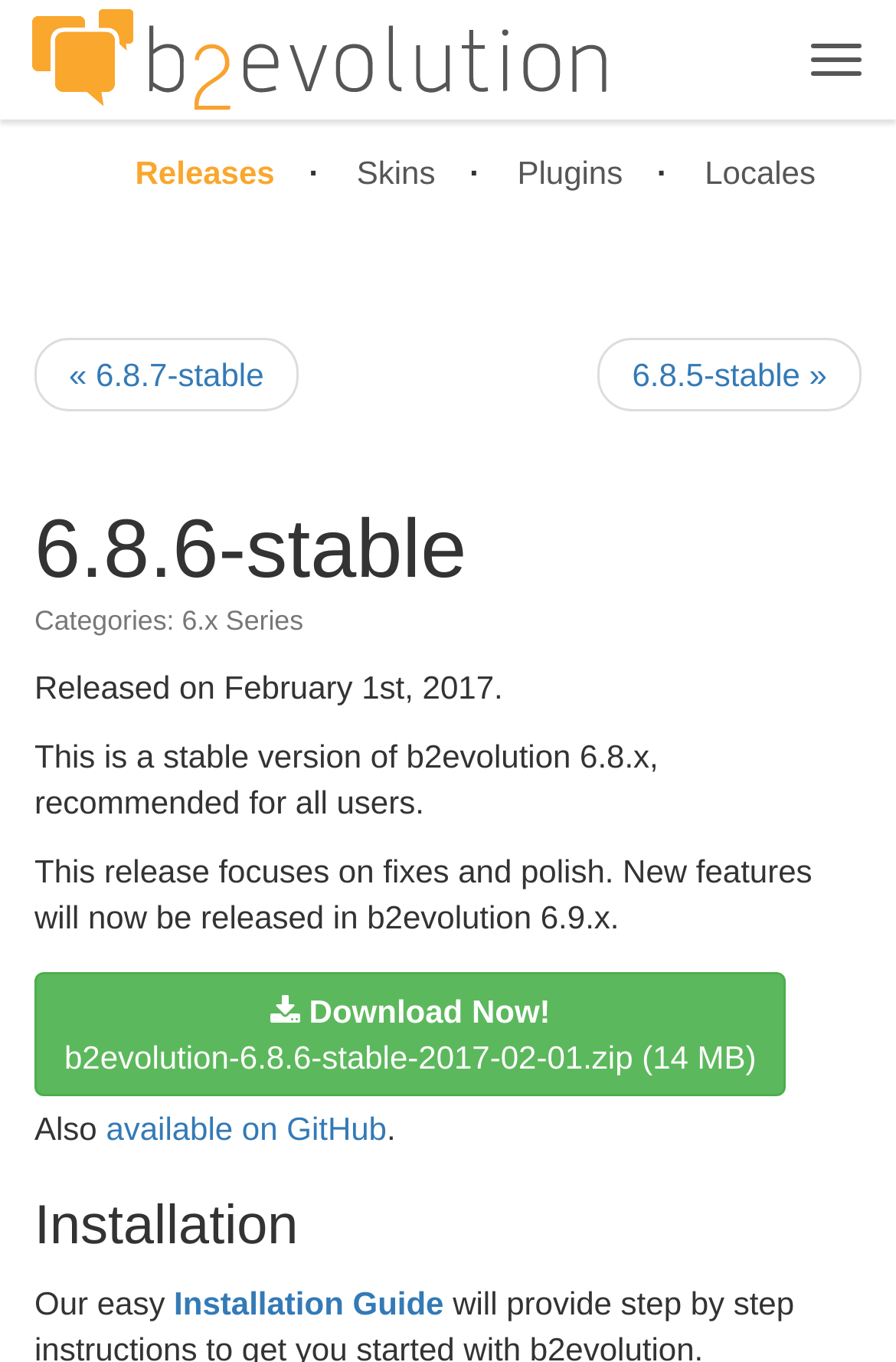Can you determine the bounding box coordinates of the area that needs to be clicked to fulfill the following instruction: "View releases"?

[0.138, 0.101, 0.319, 0.152]